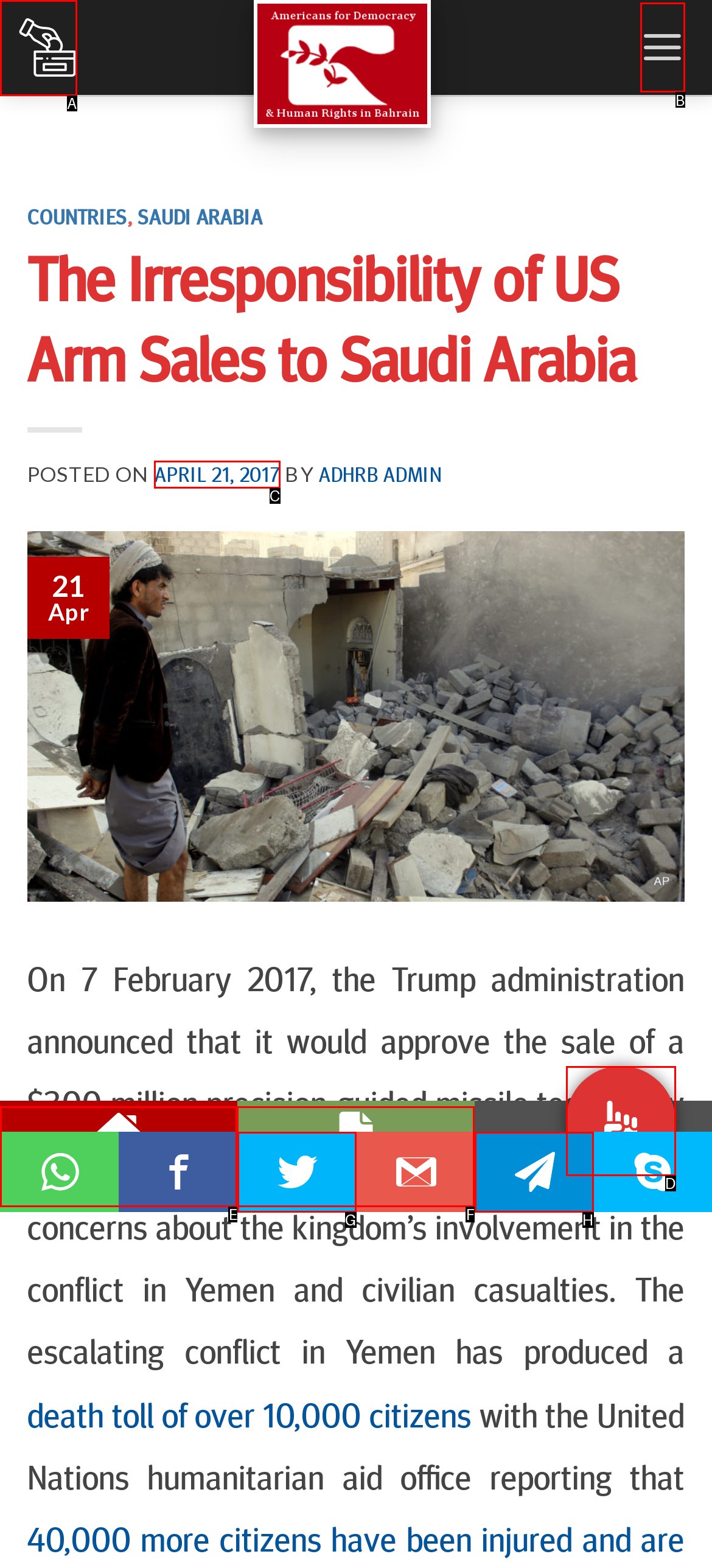Pick the right letter to click to achieve the task: Click the Cart link
Answer with the letter of the correct option directly.

A